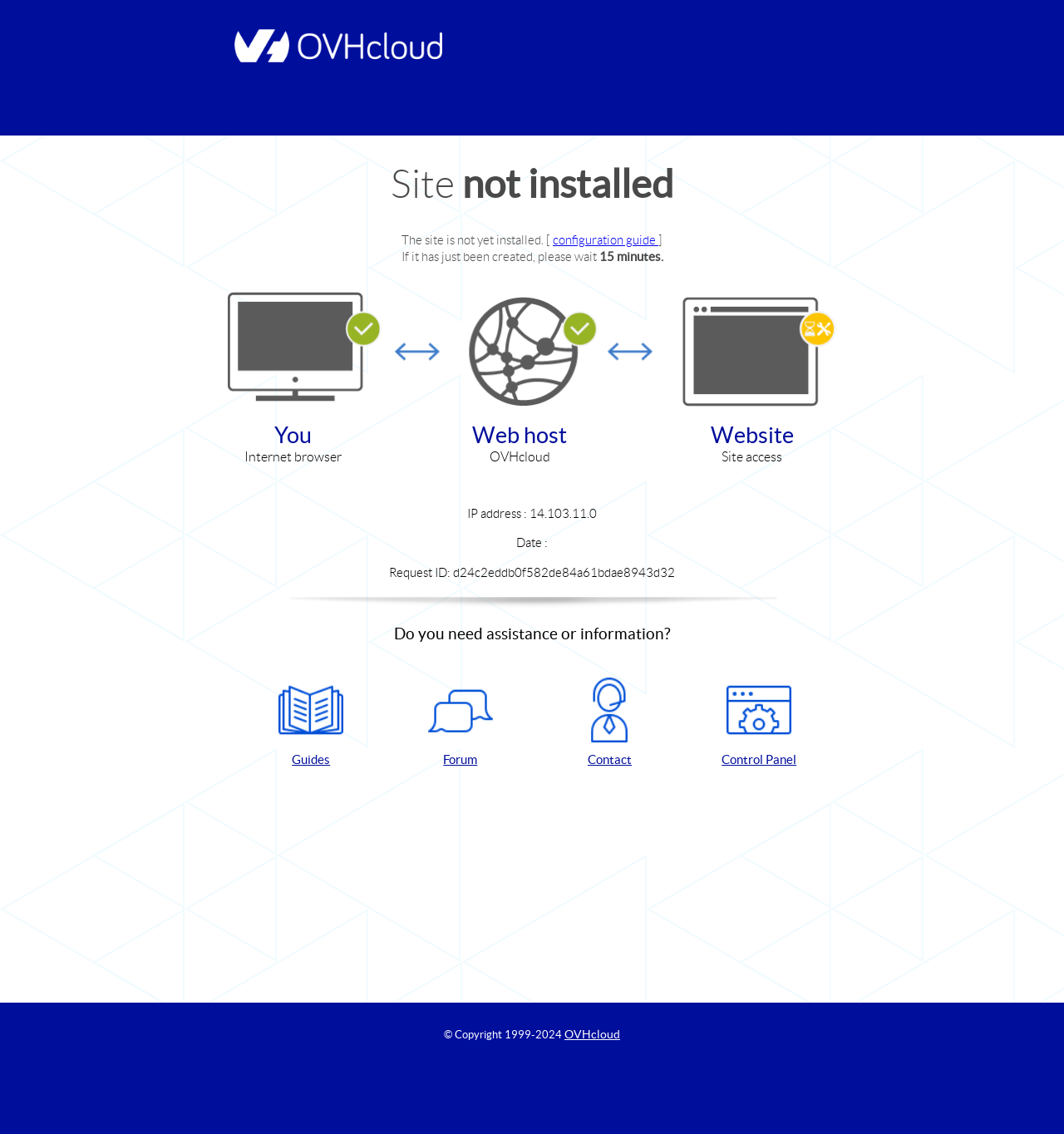Provide a comprehensive description of the webpage.

The webpage appears to be an error page or a placeholder page, indicating that a site is not installed. At the top, there is a heading that reads "Site not installed" and an image, likely a logo, to the left of the heading. Below the heading, there are three lines of text: "The site is not yet installed.", followed by a link to a "configuration guide" in brackets, and then "If it has just been created, please wait 15 minutes."

On the left side of the page, there is a table with four rows, each containing three columns. The columns have headings "You", "Web host", and "Website", respectively. The table appears to be providing information about the website and its hosting.

In the middle of the page, there are several lines of text, including the IP address, date, and request ID. Below this information, there is a message asking if the user needs assistance or information.

At the bottom of the page, there are four links: "Guides", "Forum", "Contact", and "Control Panel", each accompanied by an image. These links likely provide access to resources and support for the website.

Finally, at the very bottom of the page, there is a copyright notice with the years 1999-2024, followed by a link to "OVHcloud".